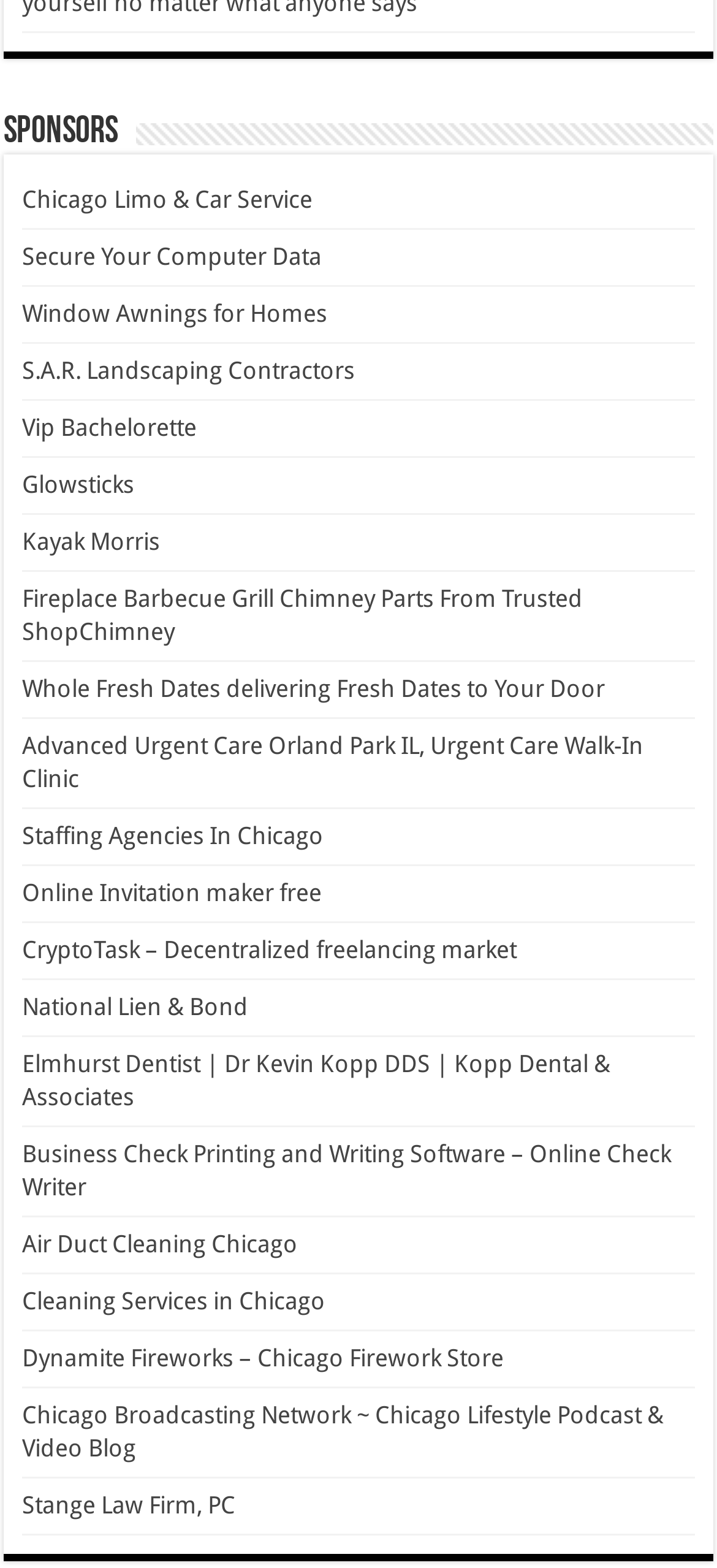Locate the bounding box coordinates of the area you need to click to fulfill this instruction: 'Visit Chicago Limo & Car Service website'. The coordinates must be in the form of four float numbers ranging from 0 to 1: [left, top, right, bottom].

[0.031, 0.118, 0.436, 0.136]